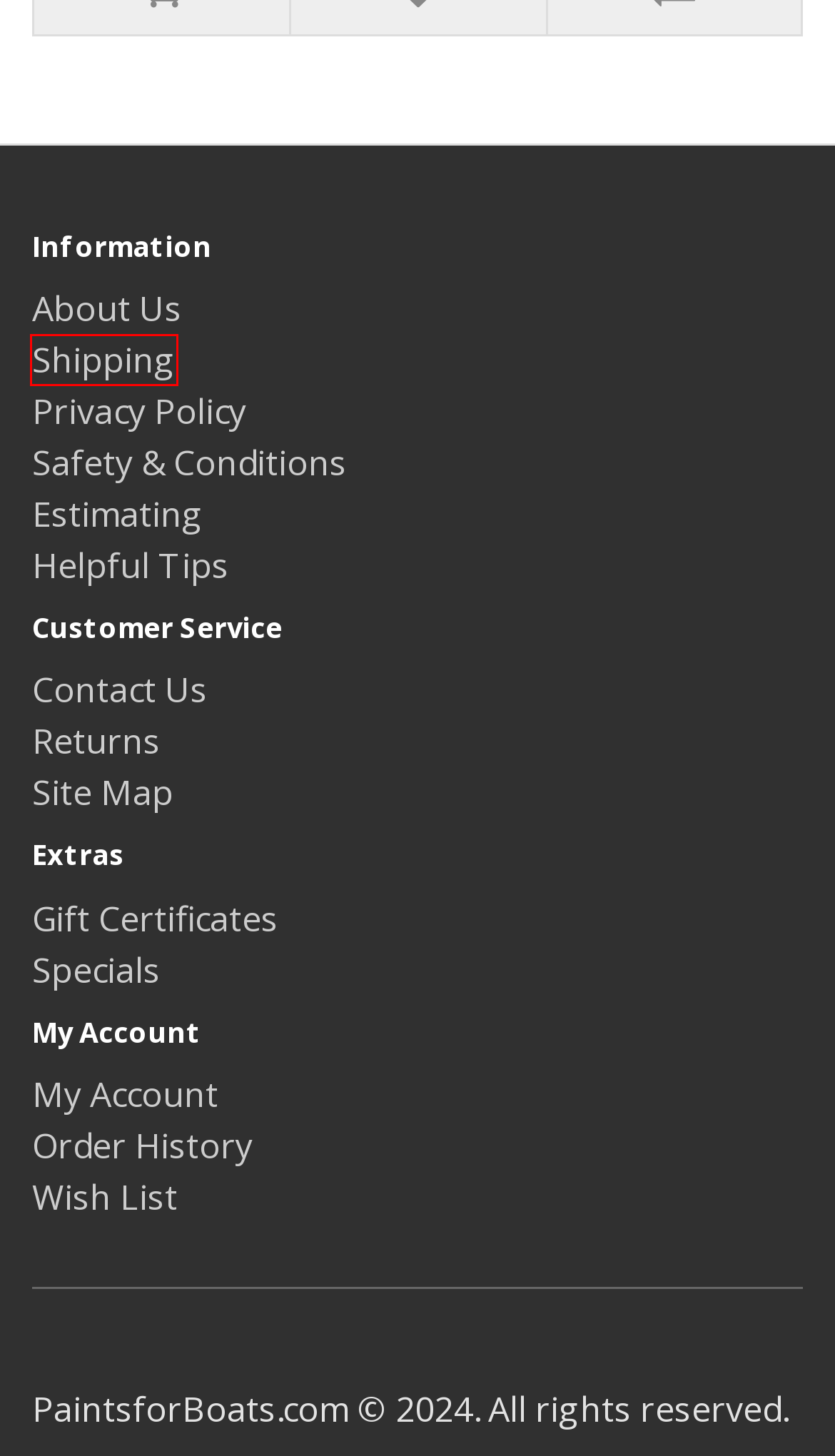You are provided with a screenshot of a webpage that has a red bounding box highlighting a UI element. Choose the most accurate webpage description that matches the new webpage after clicking the highlighted element. Here are your choices:
A. Special Offers
B. About Us
C. Site Map
D. Contact Us
E. Safety & Conditions
F. Delivery Information
G. Product Returns
H. Privacy Policy

F